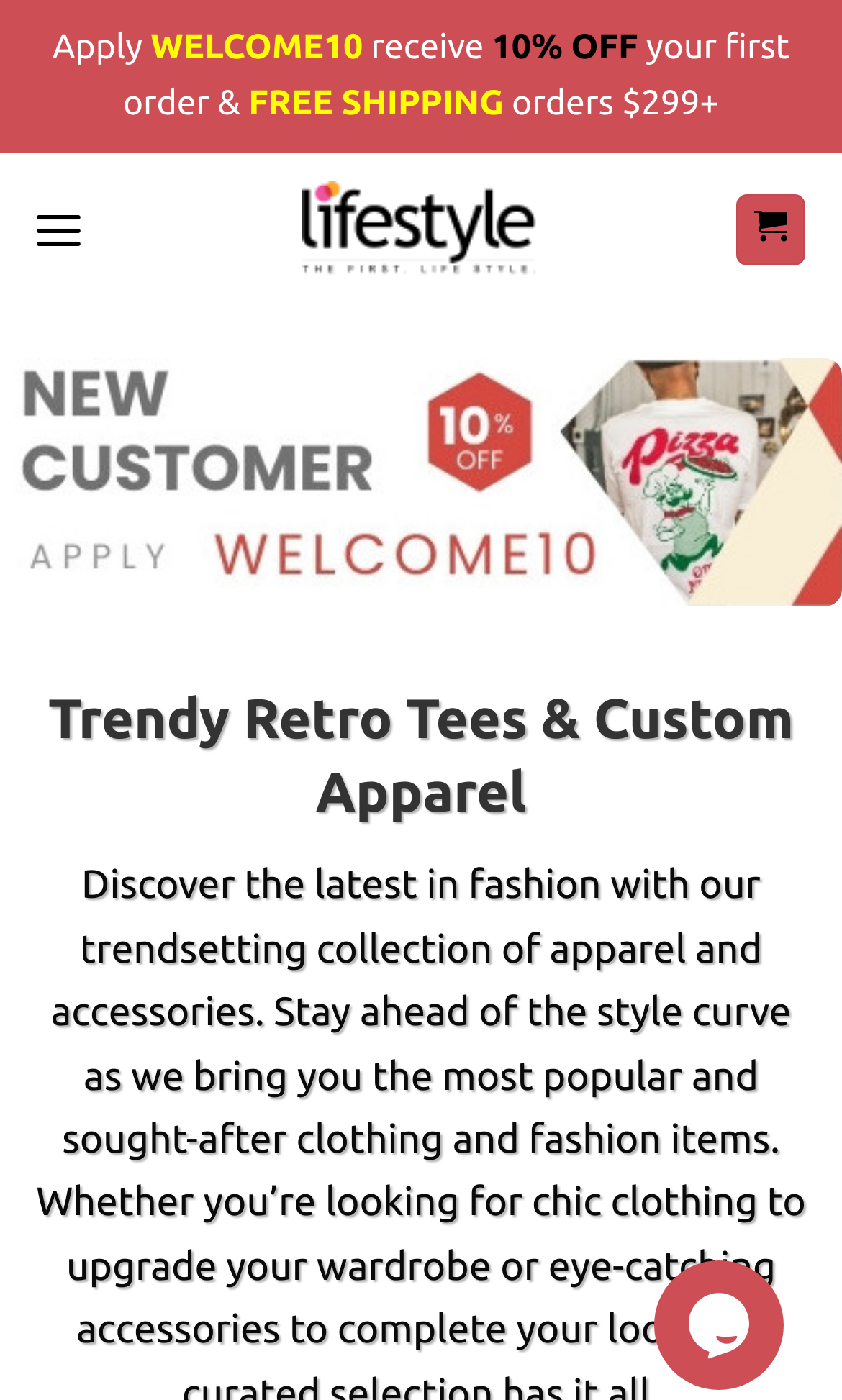What is the icon on the top right corner of the page?
Examine the webpage screenshot and provide an in-depth answer to the question.

I found the icon information by looking at the link element at the top right corner of the page. The link text is '', which suggests that it is the icon on the top right corner of the page.